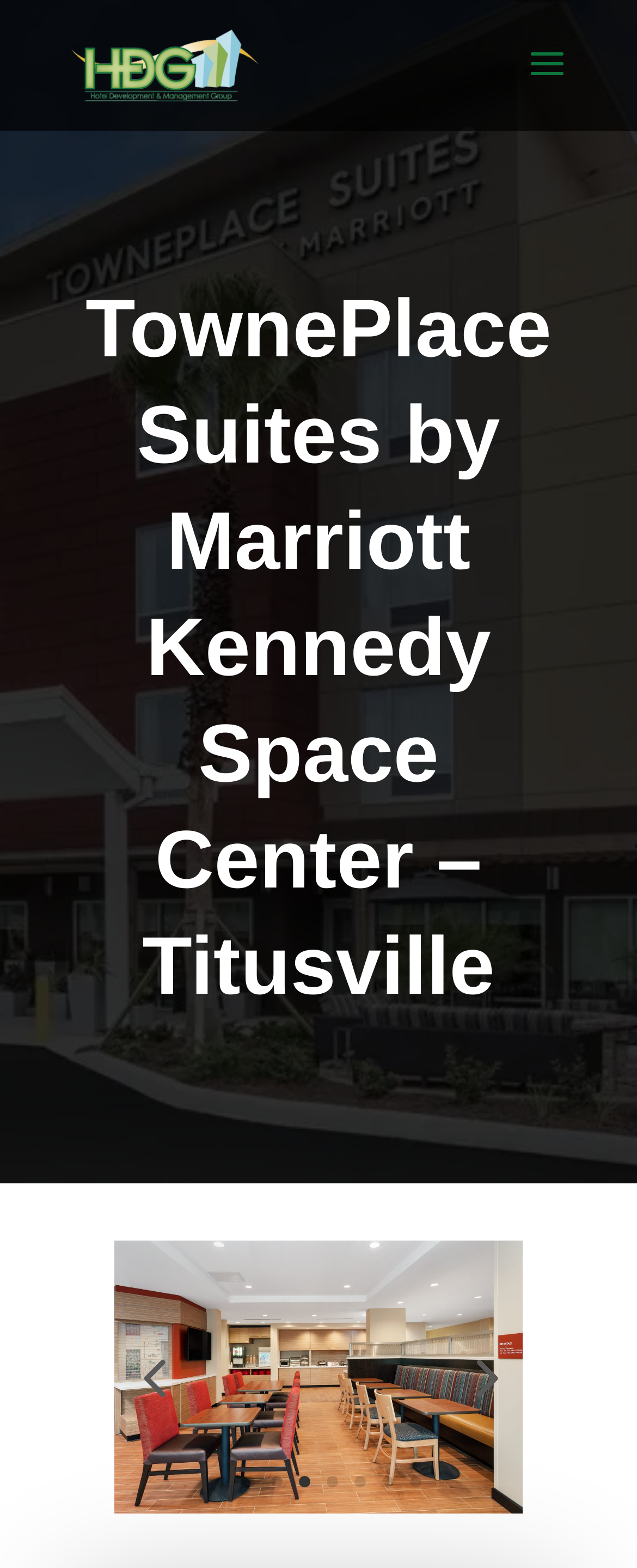Is the hotel part of a chain?
Using the image, give a concise answer in the form of a single word or short phrase.

Yes